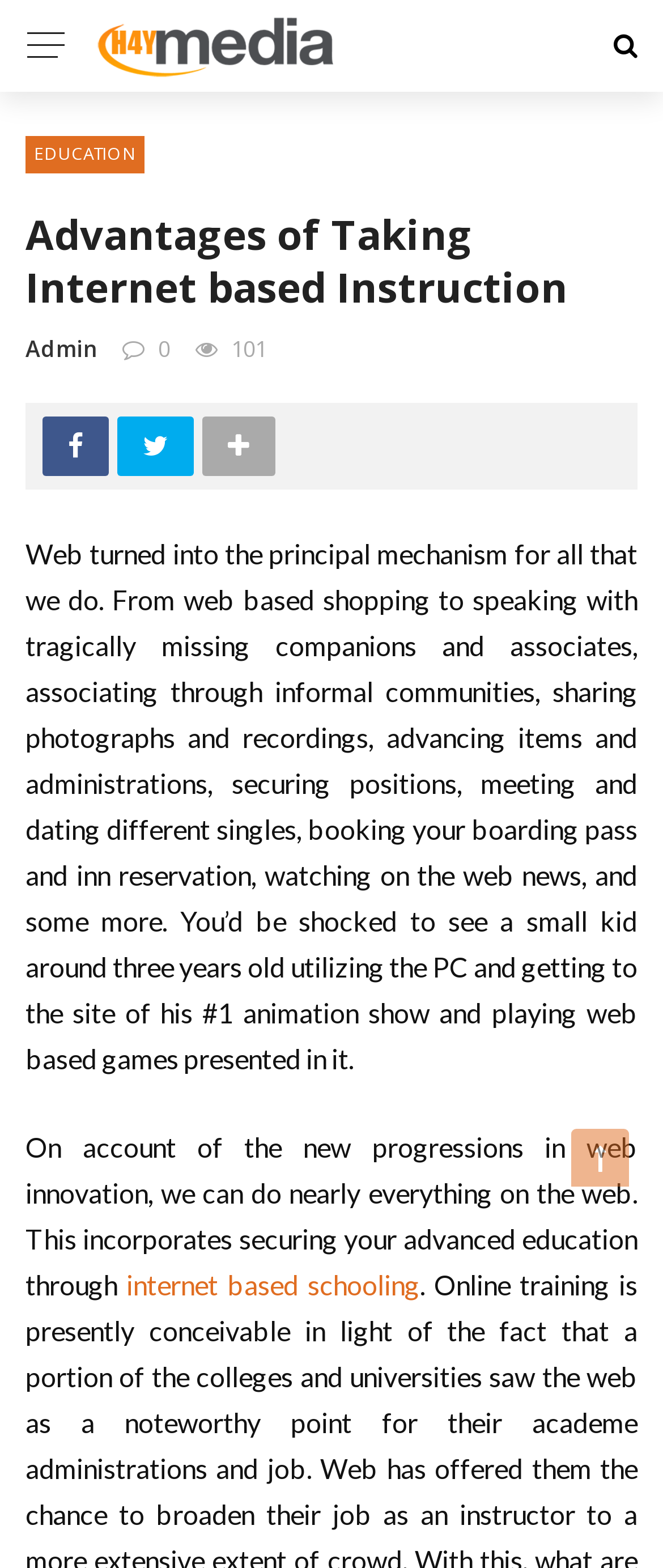What social media platforms are available?
Please interpret the details in the image and answer the question thoroughly.

The social media platforms available are Facebook and Twitter, which are represented by their respective icons and text elements located at the top right corner of the webpage.